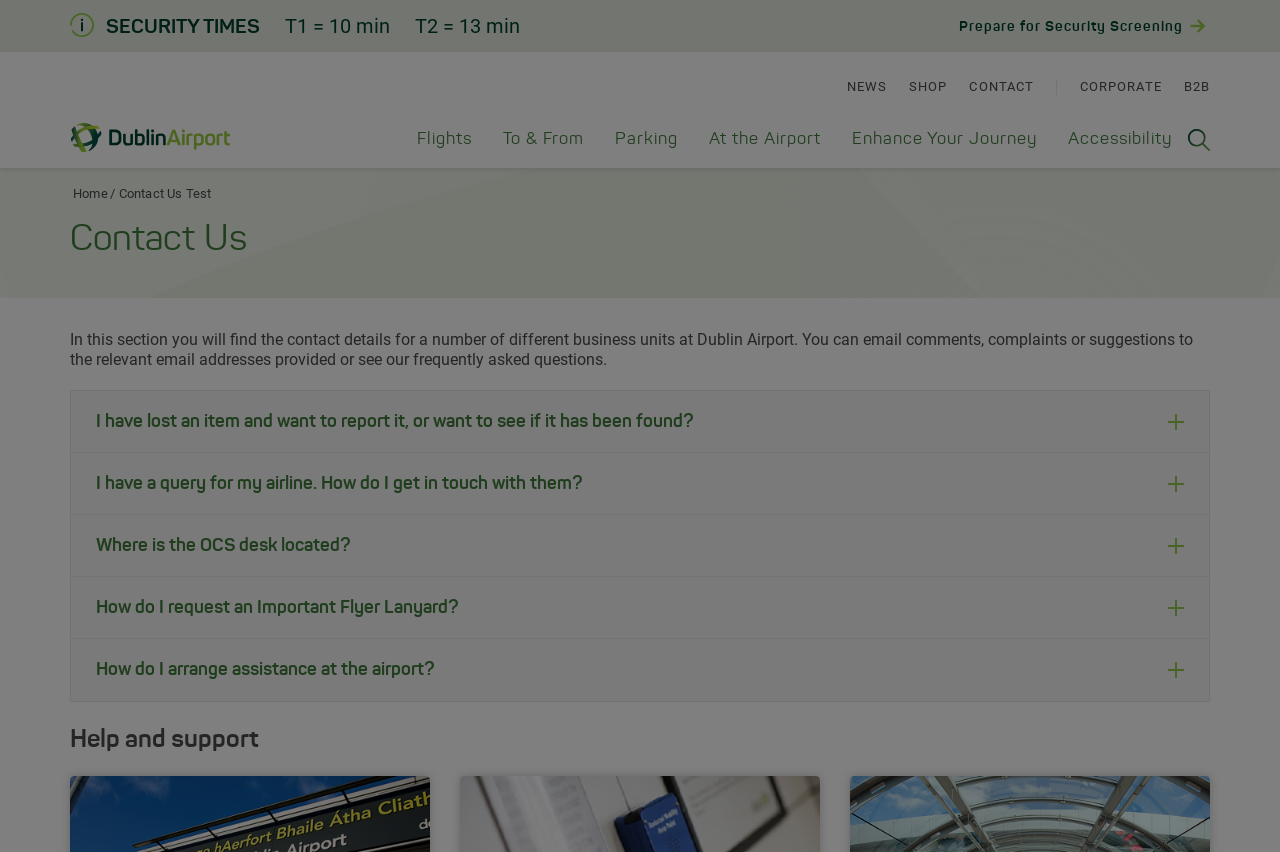Bounding box coordinates are to be given in the format (top-left x, top-left y, bottom-right x, bottom-right y). All values must be floating point numbers between 0 and 1. Provide the bounding box coordinate for the UI element described as: Dublin Airport Home

[0.055, 0.144, 0.18, 0.178]